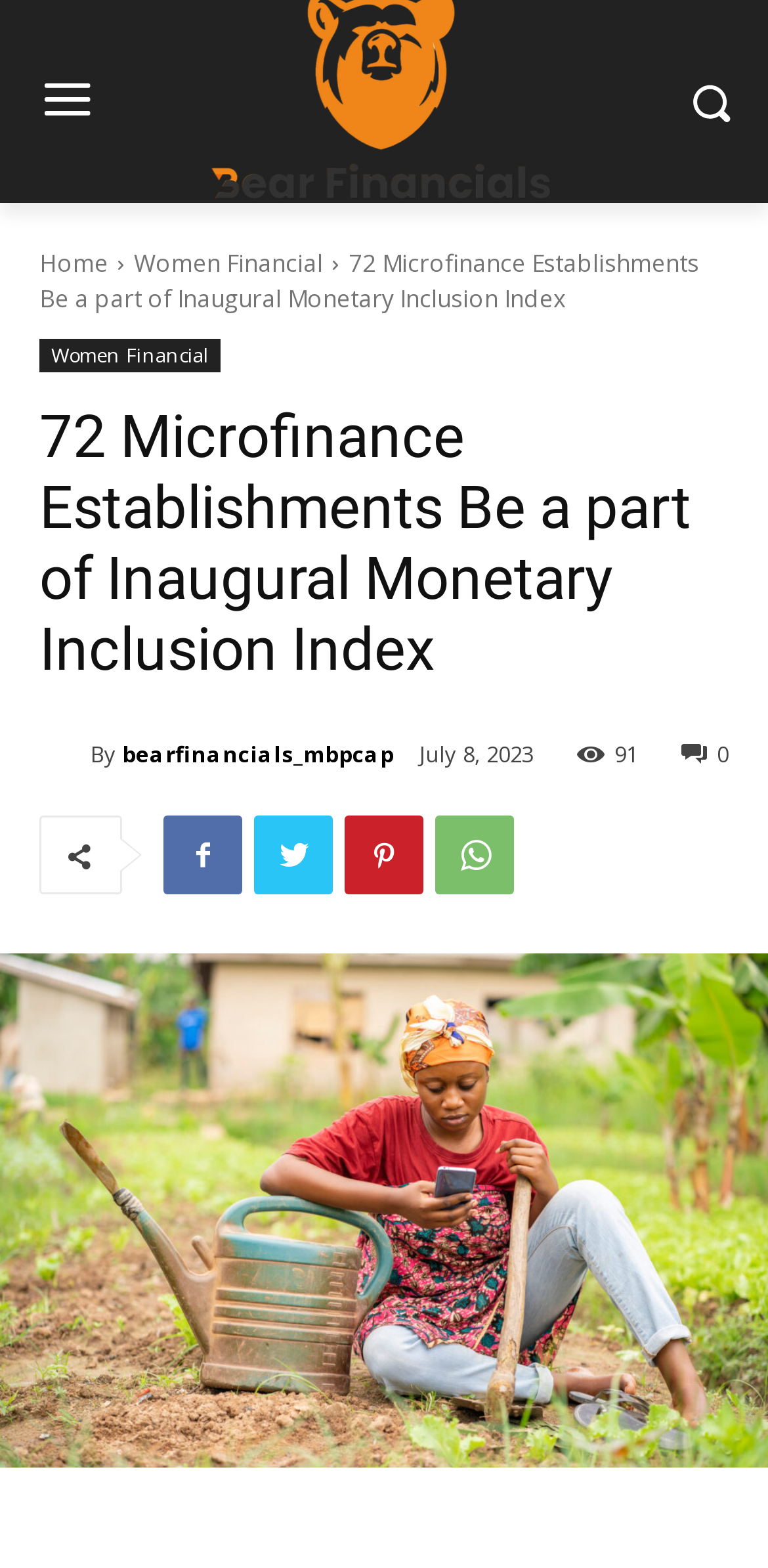Please identify the bounding box coordinates of the element on the webpage that should be clicked to follow this instruction: "Click the search button". The bounding box coordinates should be given as four float numbers between 0 and 1, formatted as [left, top, right, bottom].

[0.854, 0.03, 0.995, 0.1]